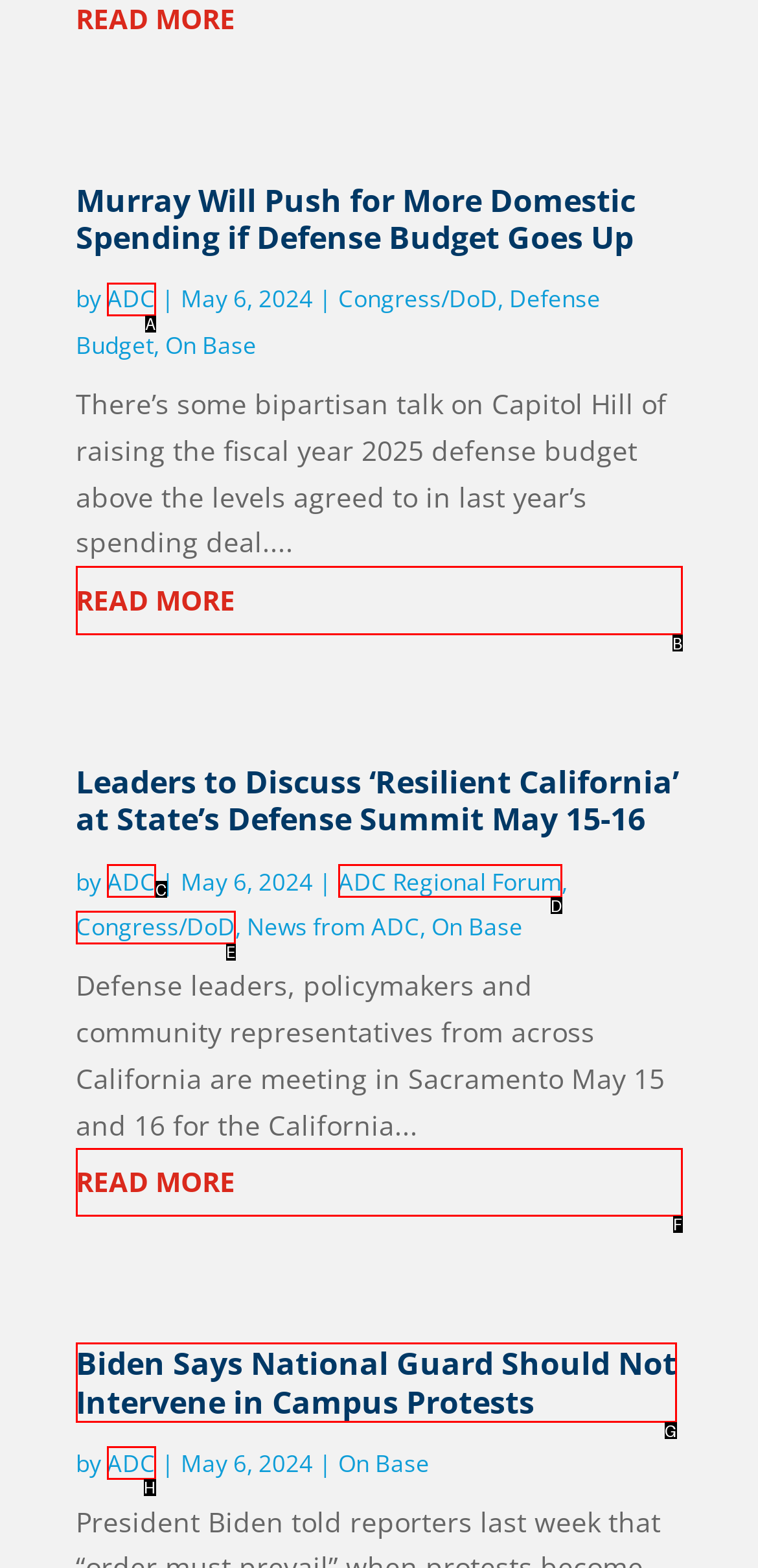Choose the letter of the option you need to click to Read more about Murray Will Push for More Domestic Spending if Defense Budget Goes Up. Answer with the letter only.

B